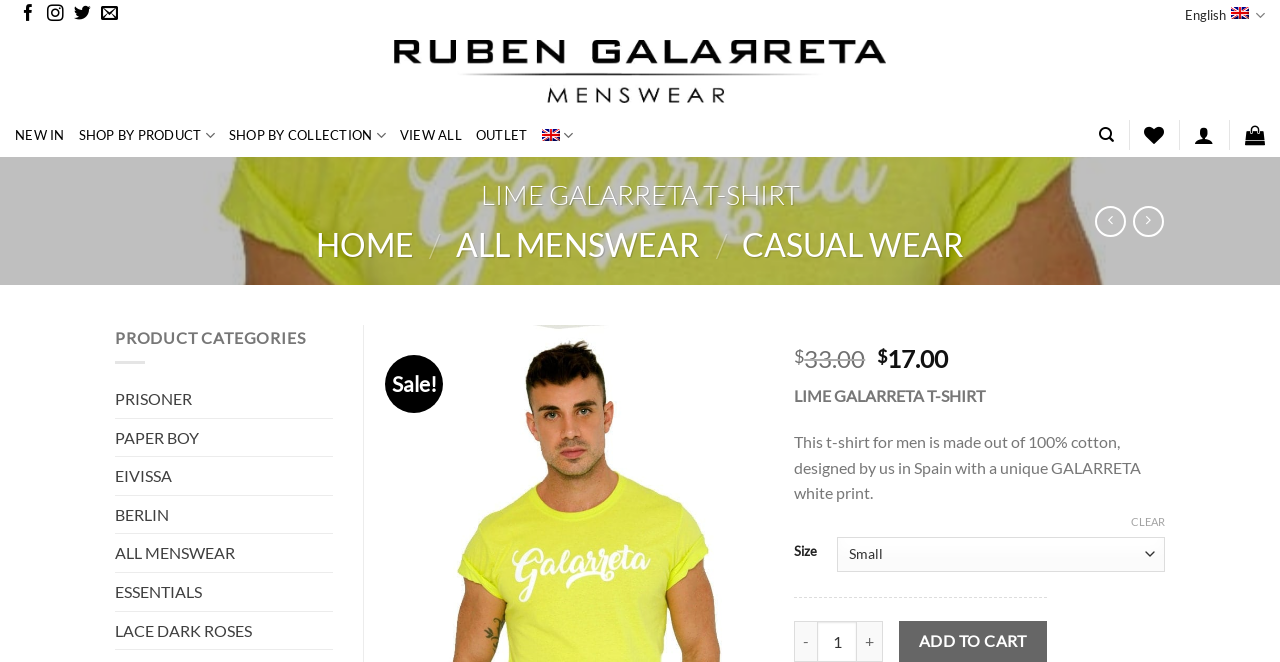Refer to the image and provide a thorough answer to this question:
What is the brand name of the menswear fashion?

I found the brand name by looking at the link 'Ruben Galarreta' with a bounding box coordinate of [0.227, 0.046, 0.773, 0.171] and an associated image with the same name. This suggests that Ruben Galarreta is the brand name of the menswear fashion.